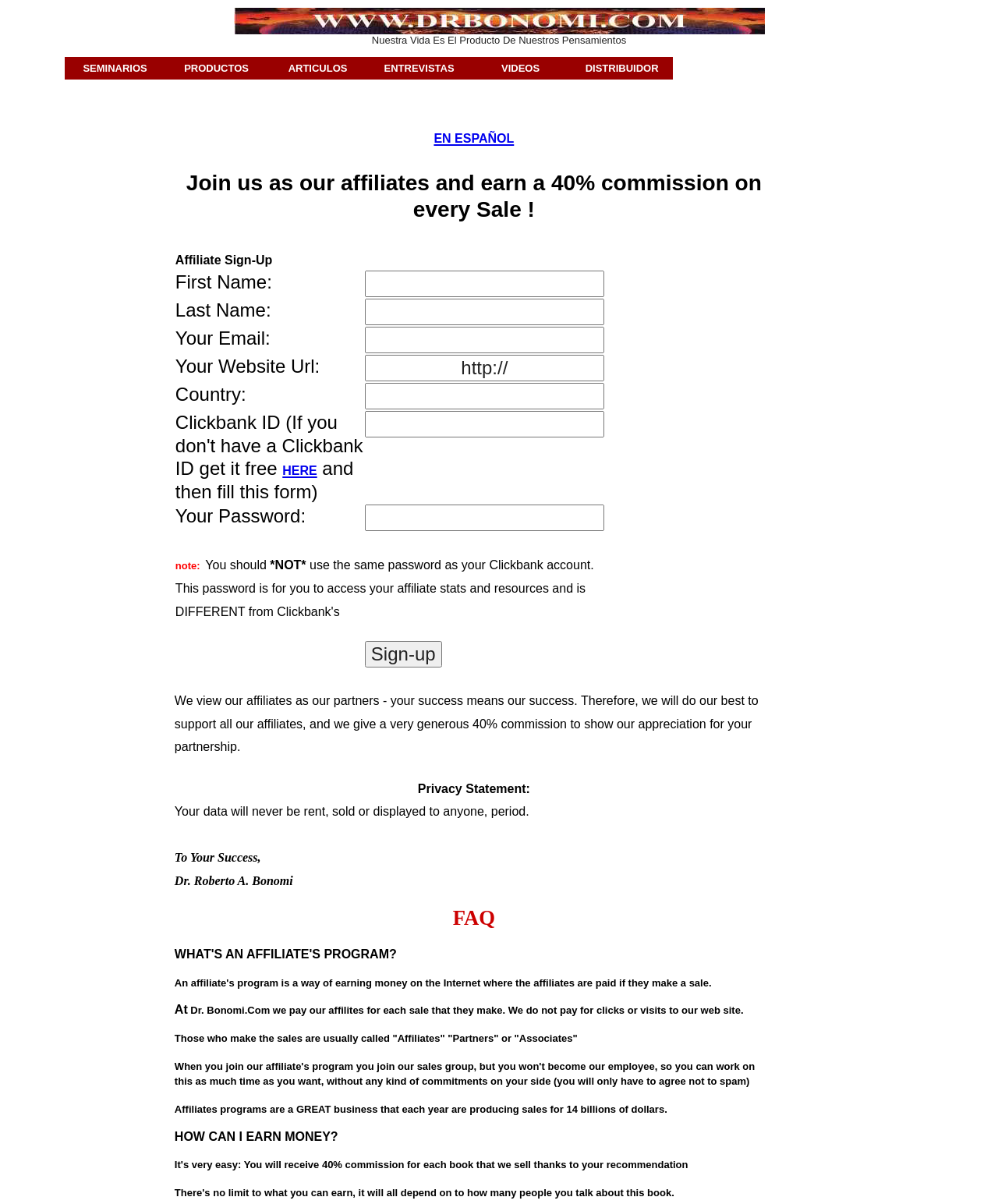Identify the bounding box of the HTML element described here: "input value="http://" name="website" value="http://"". Provide the coordinates as four float numbers between 0 and 1: [left, top, right, bottom].

[0.366, 0.295, 0.605, 0.317]